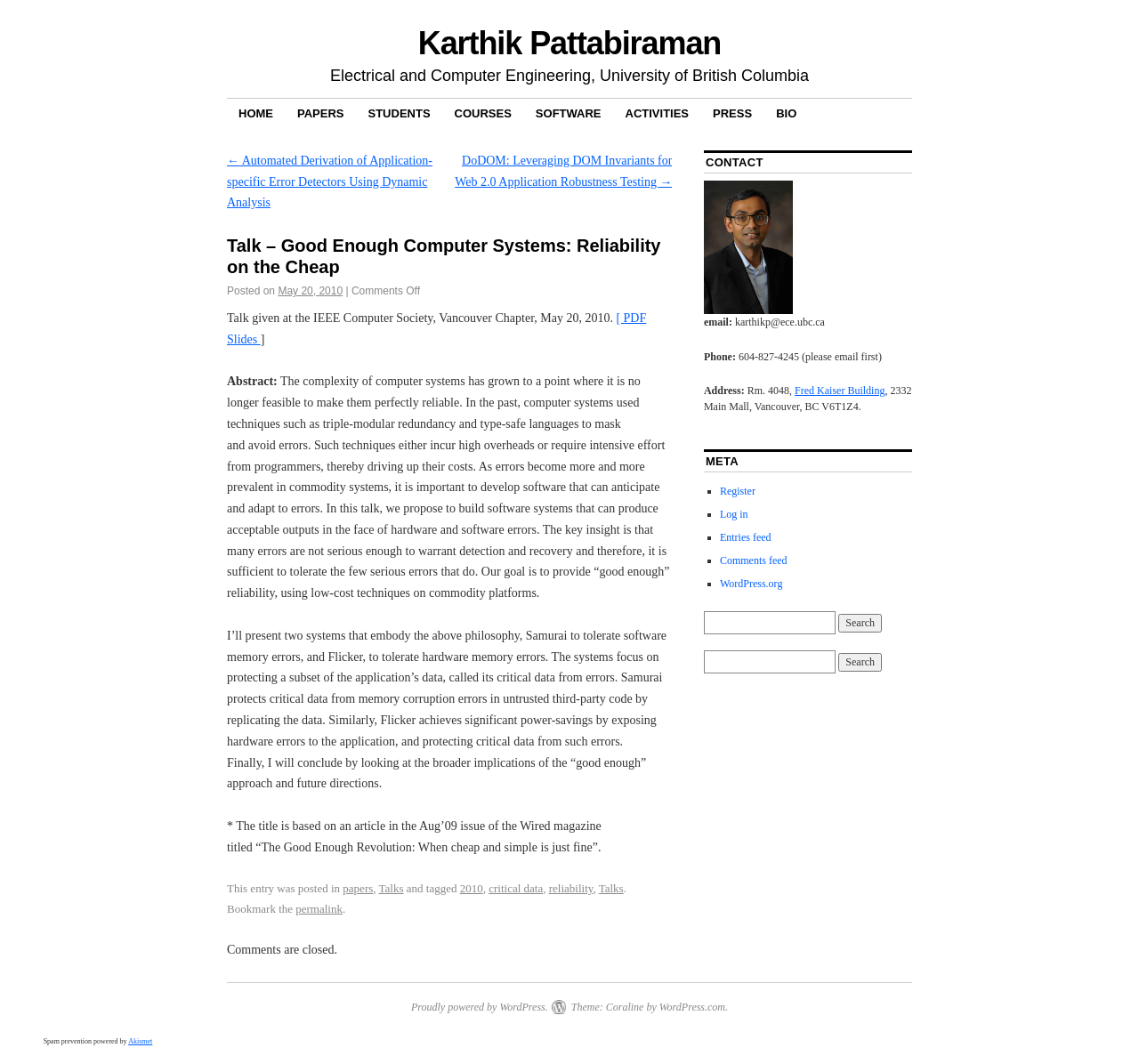Find the bounding box of the web element that fits this description: "Log in".

[0.632, 0.477, 0.657, 0.489]